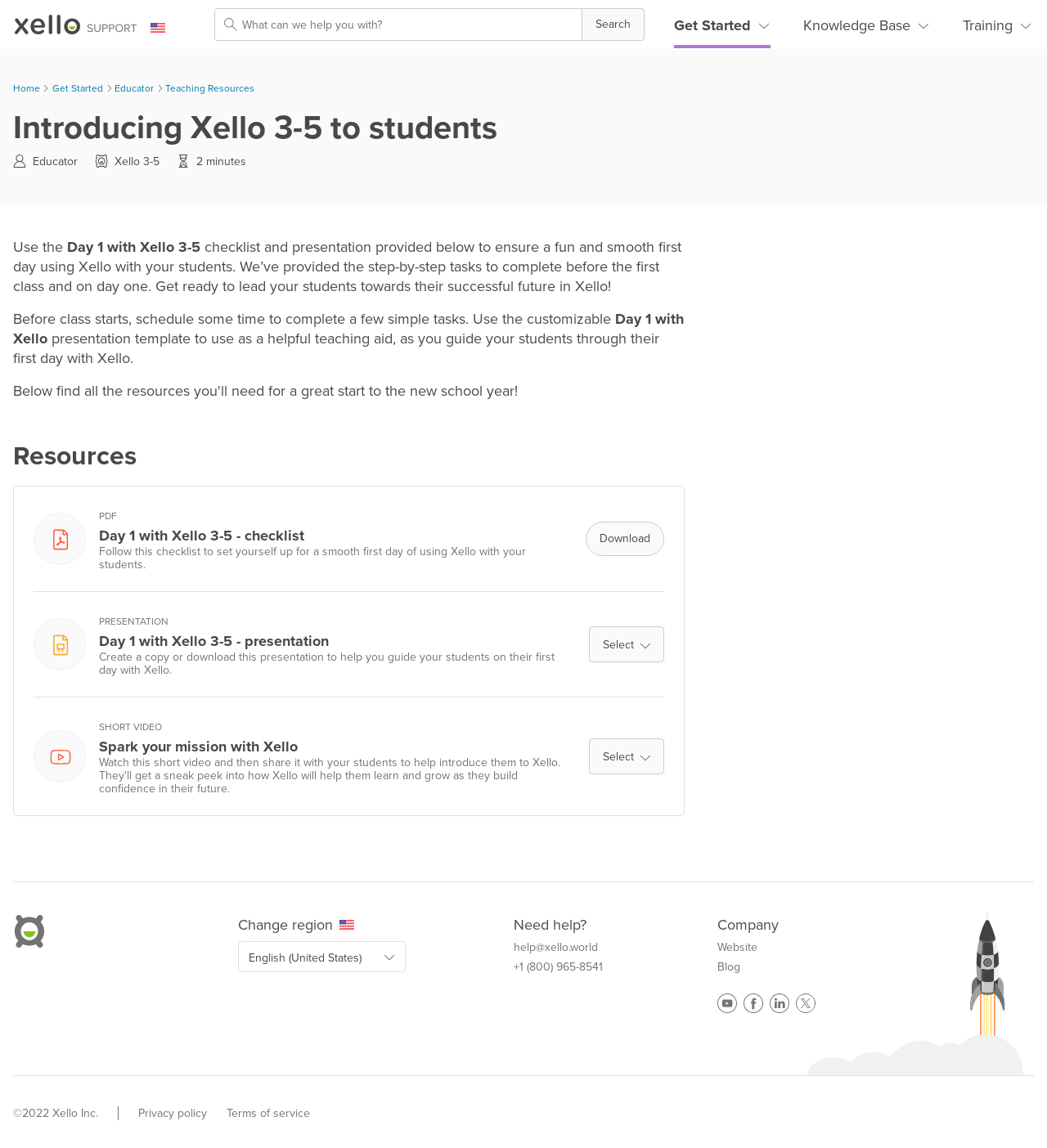Please specify the bounding box coordinates of the region to click in order to perform the following instruction: "Click the 'Help' link".

[0.49, 0.82, 0.571, 0.837]